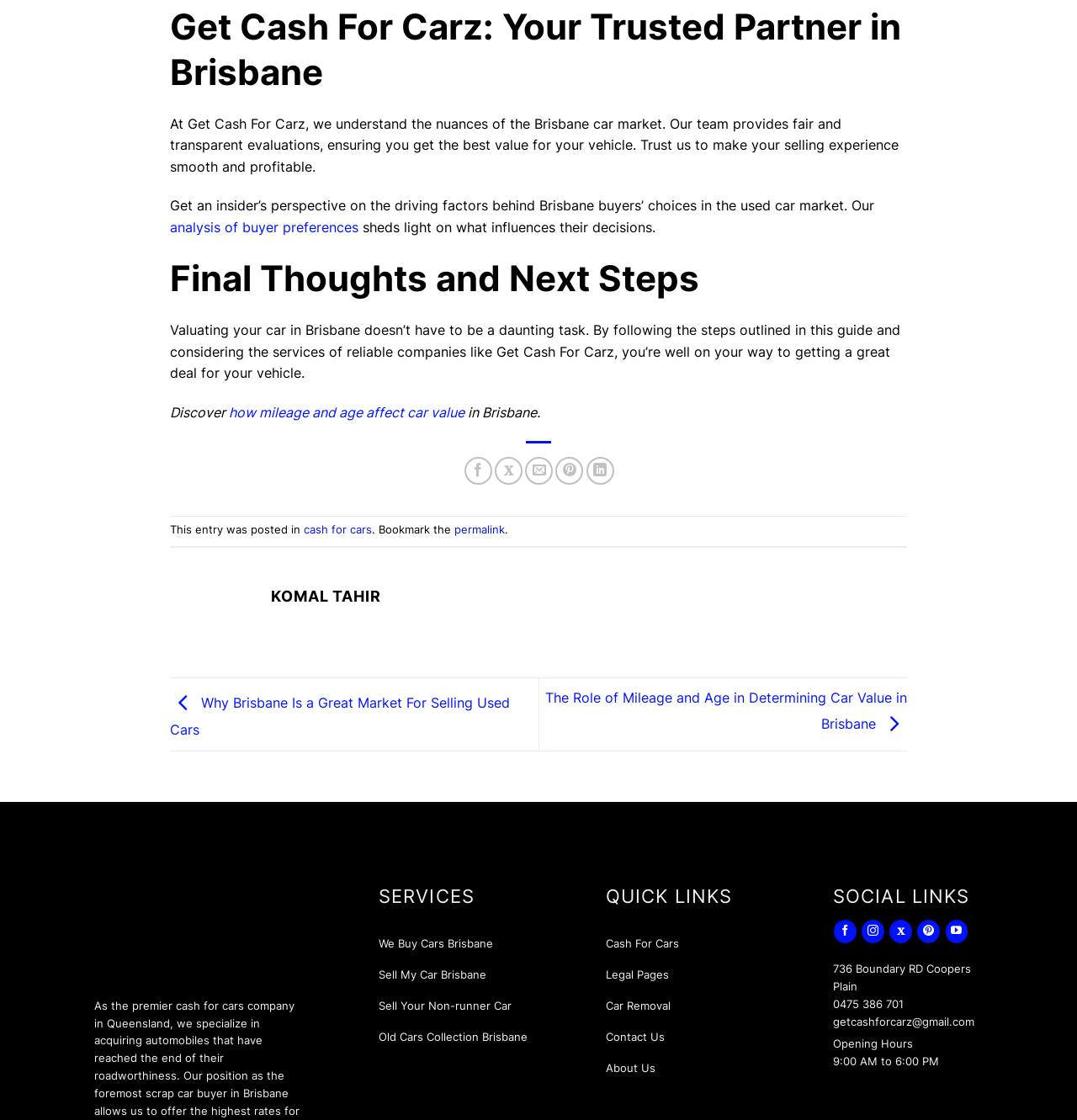Give a short answer to this question using one word or a phrase:
What is the location of the company?

736 Boundary RD Coopers Plain